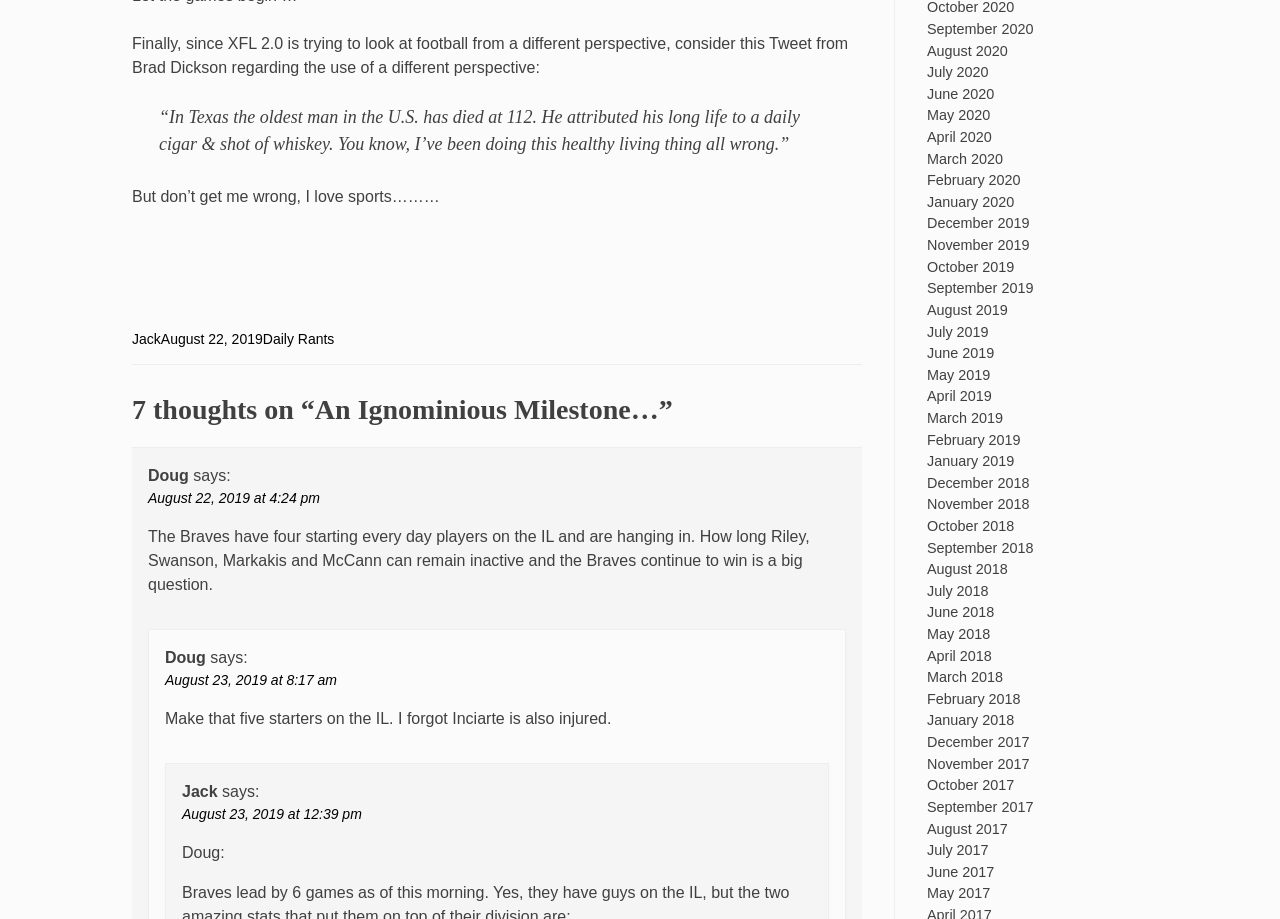Provide the bounding box coordinates in the format (top-left x, top-left y, bottom-right x, bottom-right y). All values are floating point numbers between 0 and 1. Determine the bounding box coordinate of the UI element described as: November 2019

[0.724, 0.258, 0.804, 0.275]